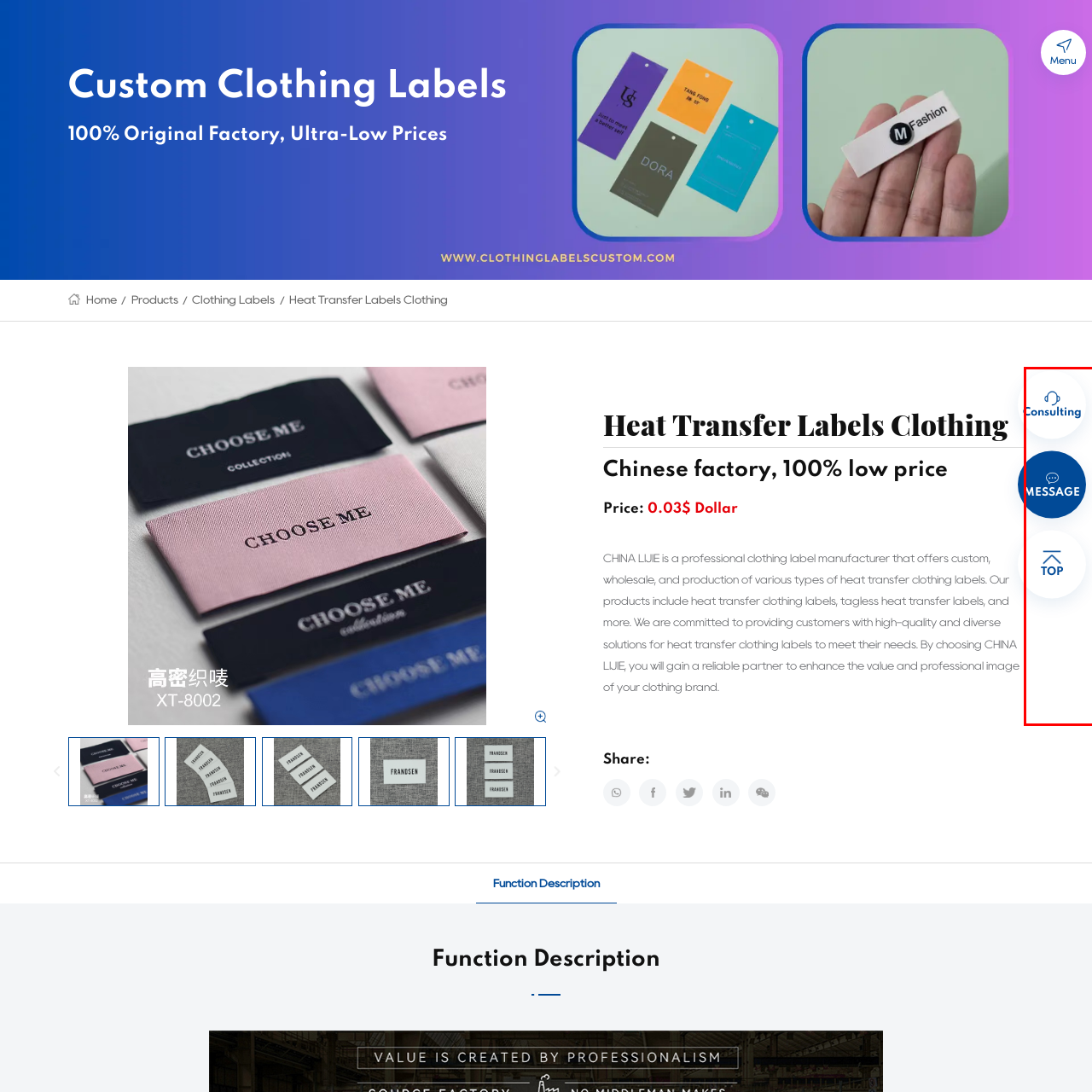What is the central button used for?
Direct your attention to the image marked by the red bounding box and provide a detailed answer based on the visual details available.

The large, central button prominently displays the word 'MESSAGE', indicating that it is an option for users to send a message or initiate a communication, perhaps for inquiries or support. This button is likely used to facilitate communication between users and the webpage's administrators or support team.